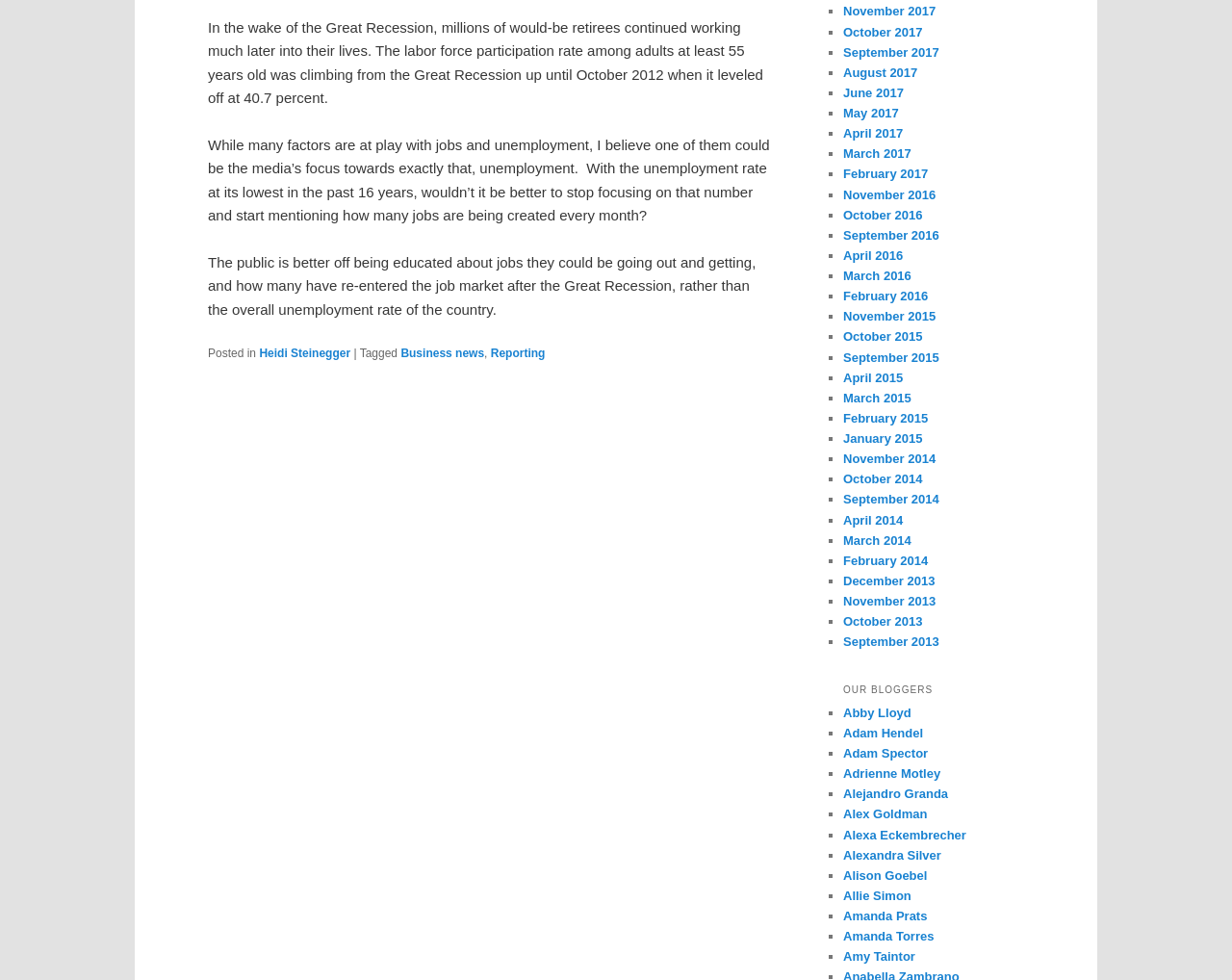Please provide the bounding box coordinates for the UI element as described: "Alexa Eckembrecher". The coordinates must be four floats between 0 and 1, represented as [left, top, right, bottom].

[0.684, 0.844, 0.784, 0.859]